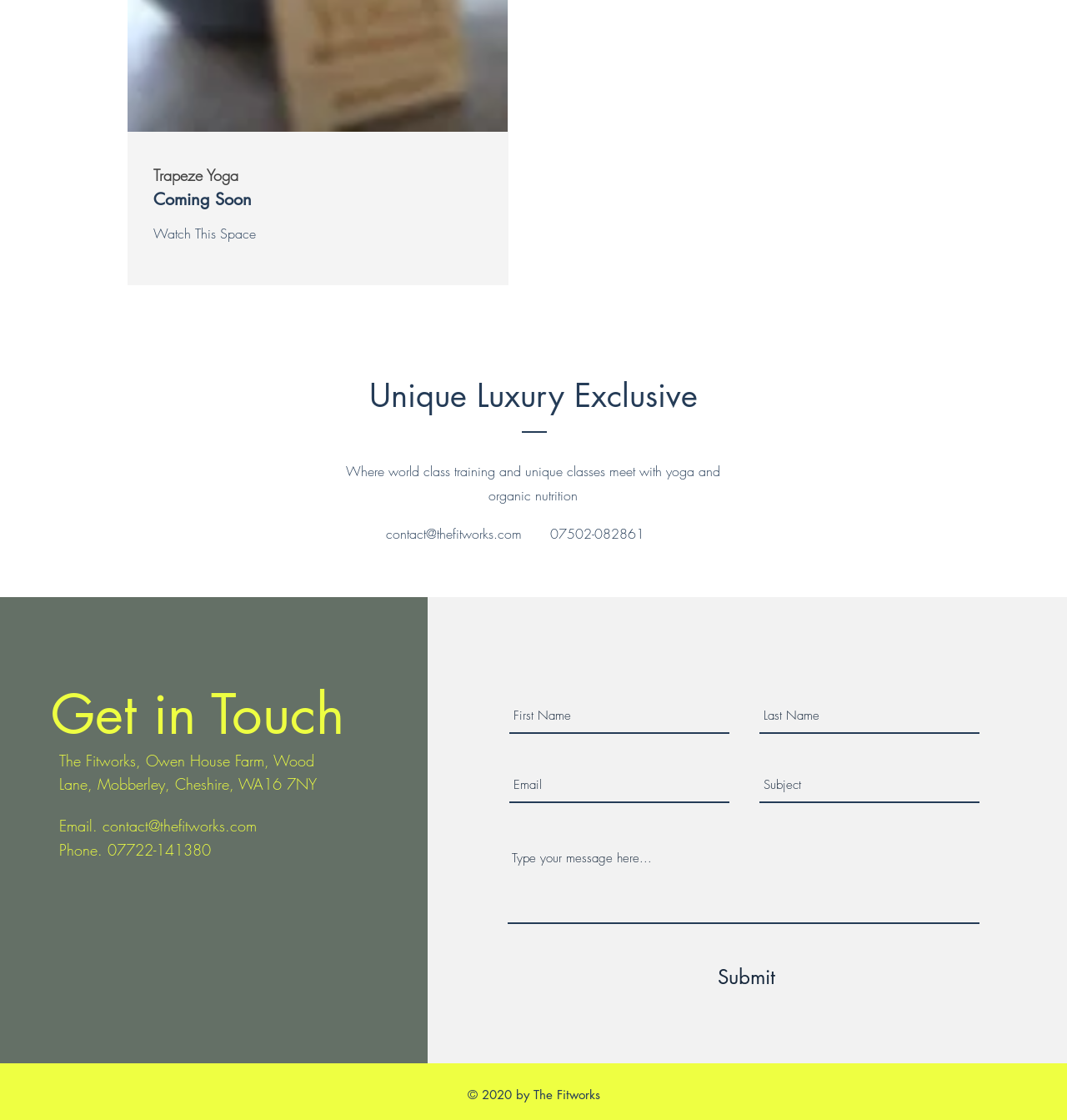Given the element description "aria-label="Last Name" name="last-name" placeholder="Last Name"", identify the bounding box of the corresponding UI element.

[0.712, 0.625, 0.918, 0.655]